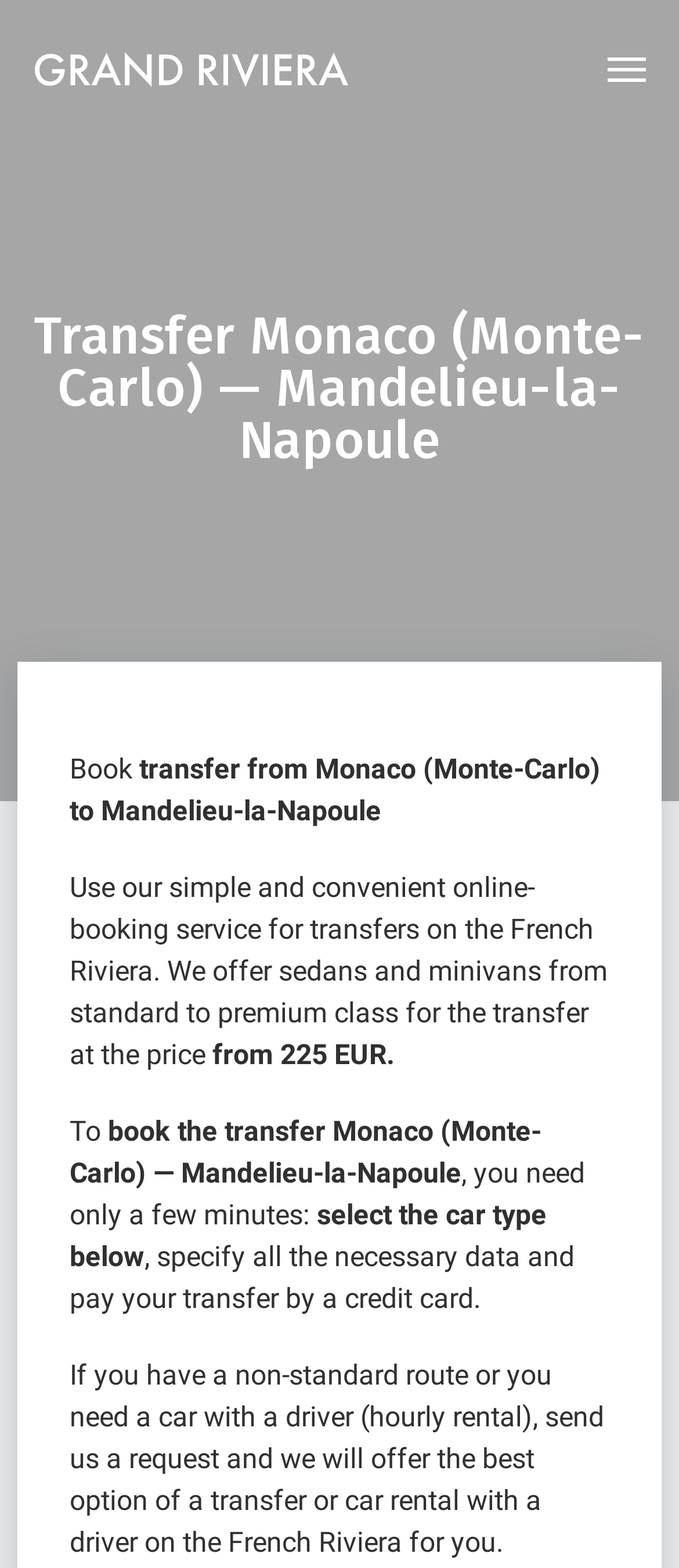Generate a thorough description of the webpage.

The webpage is about booking a transfer from Monaco (Monte-Carlo) to Mandelieu-la-Napoule. At the top, there is a heading that displays the title "Transfer Monaco (Monte-Carlo) — Mandelieu-la-Napoule". Below the heading, there are two links, one on the left and one on the right side of the page.

The main content of the page is divided into sections. The first section starts with the text "Book" and describes the transfer service, mentioning that it's a simple and convenient online-booking service for transfers on the French Riviera. This section also mentions the types of vehicles available, including sedans and minivans, and the price, which starts from 225 EUR.

The next section is about booking the transfer, which requires only a few minutes. It instructs the user to select the car type, specify the necessary data, and pay by credit card. There is also an option to send a request for a non-standard route or a car with a driver.

Overall, the webpage is focused on providing information and facilitating the booking of a transfer from Monaco (Monte-Carlo) to Mandelieu-la-Napoule.